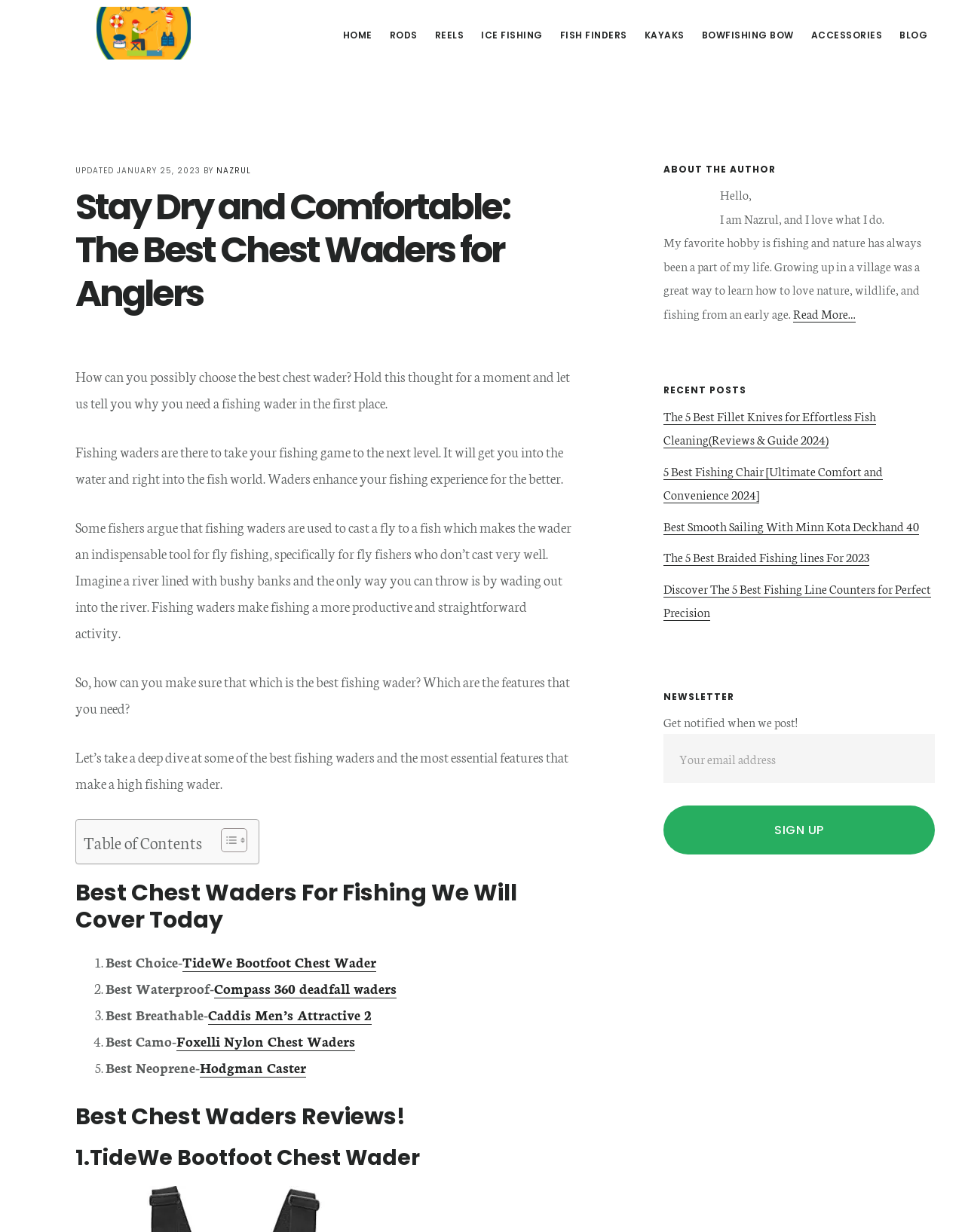Identify the bounding box coordinates of the section that should be clicked to achieve the task described: "Toggle the table of content".

[0.217, 0.672, 0.252, 0.693]